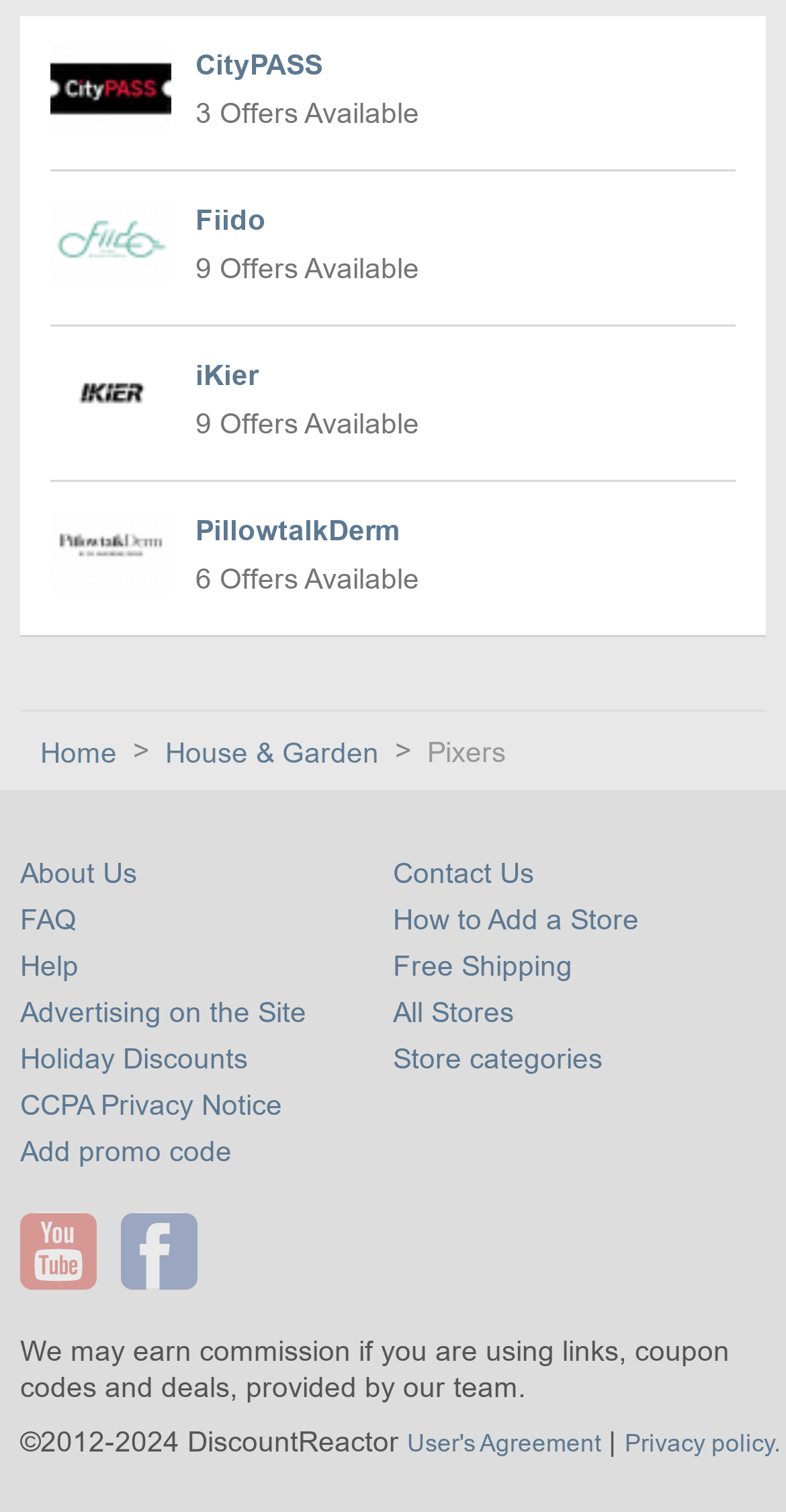Can you show the bounding box coordinates of the region to click on to complete the task described in the instruction: "Contact Us"?

[0.5, 0.567, 0.679, 0.588]